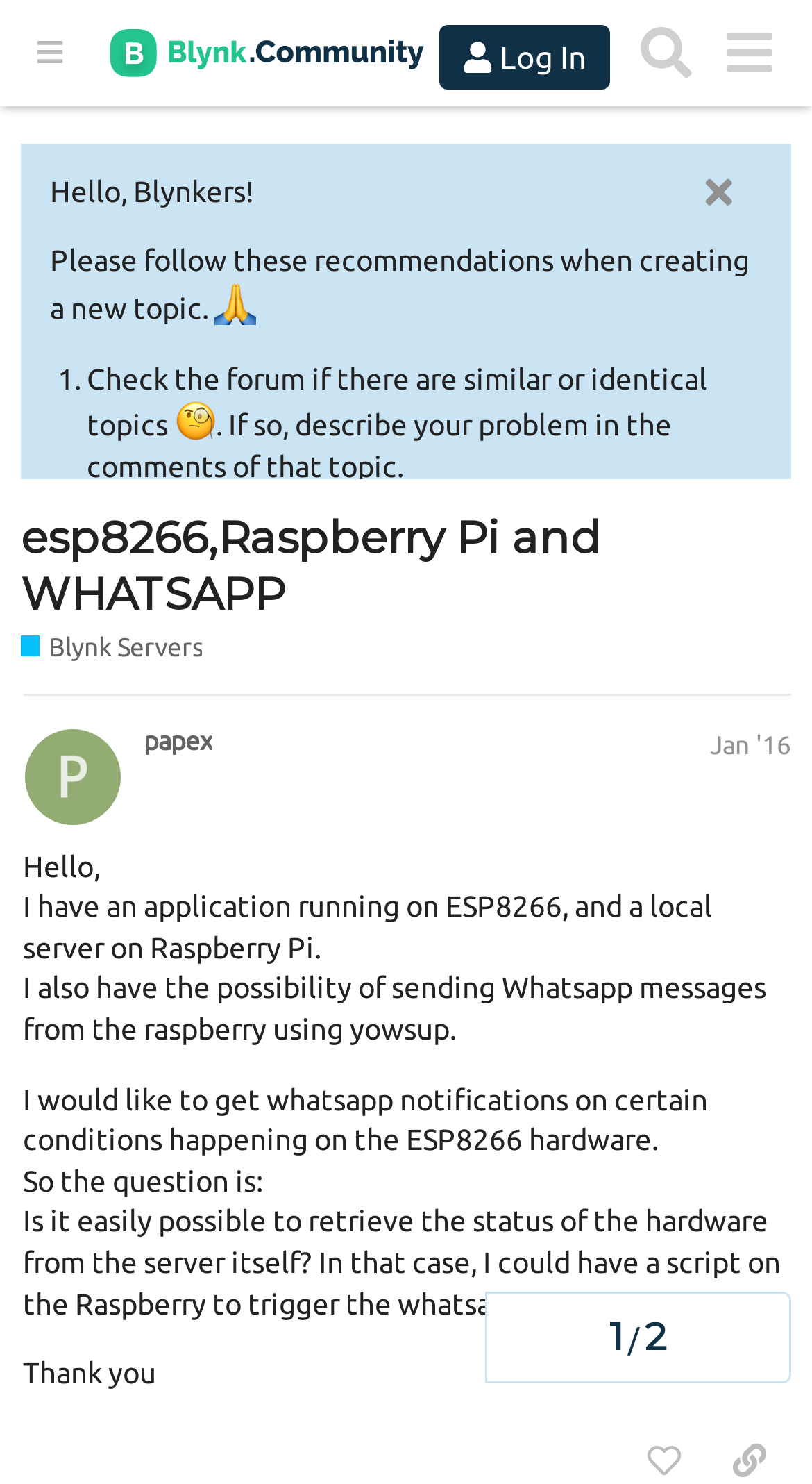Given the description "Blynk Servers", determine the bounding box of the corresponding UI element.

[0.026, 0.423, 0.25, 0.447]